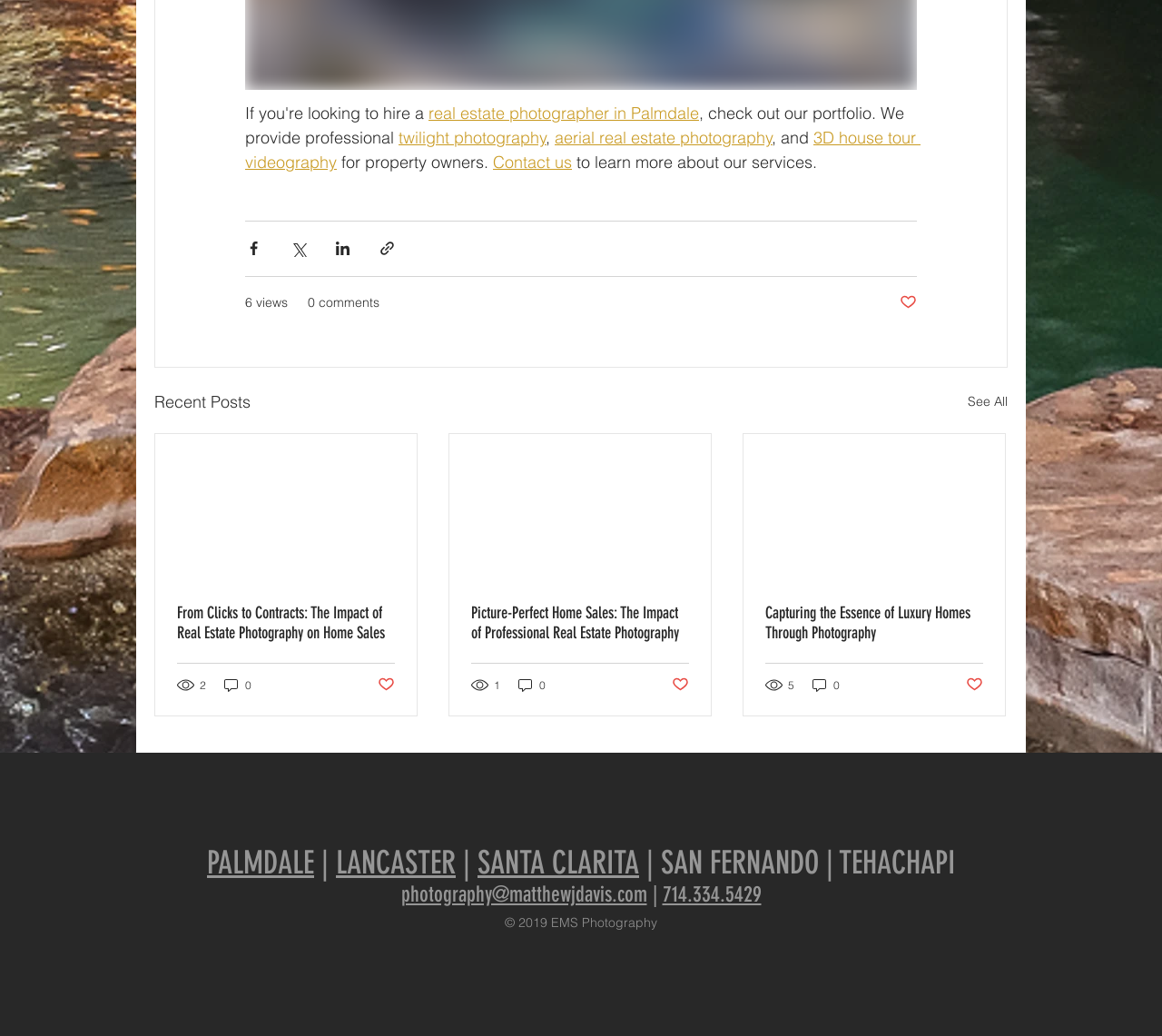Identify the bounding box coordinates for the UI element described as: "aria-label="LinkedIn"".

[0.542, 0.924, 0.573, 0.959]